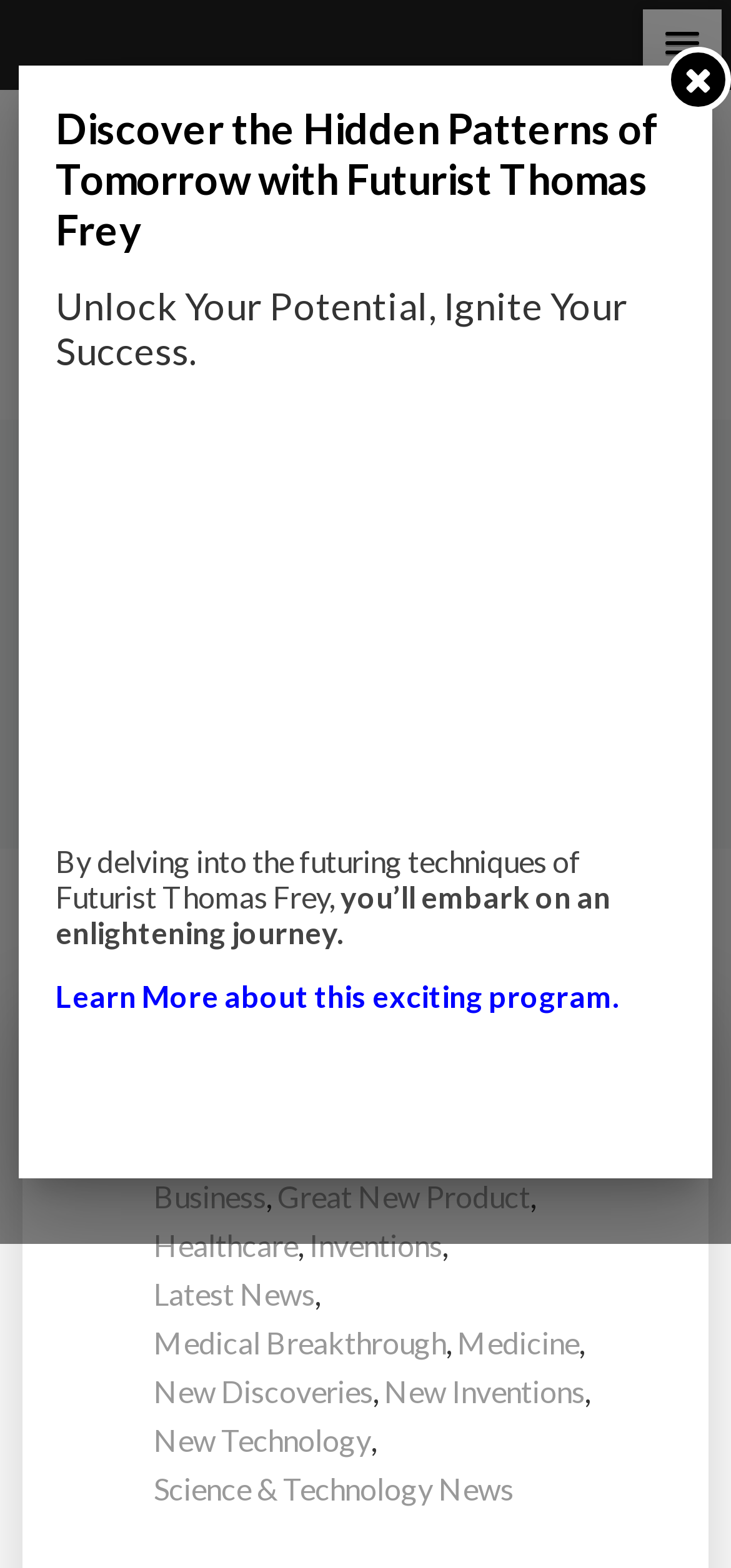Identify the bounding box of the HTML element described here: "Science & Technology News". Provide the coordinates as four float numbers between 0 and 1: [left, top, right, bottom].

[0.21, 0.935, 0.703, 0.966]